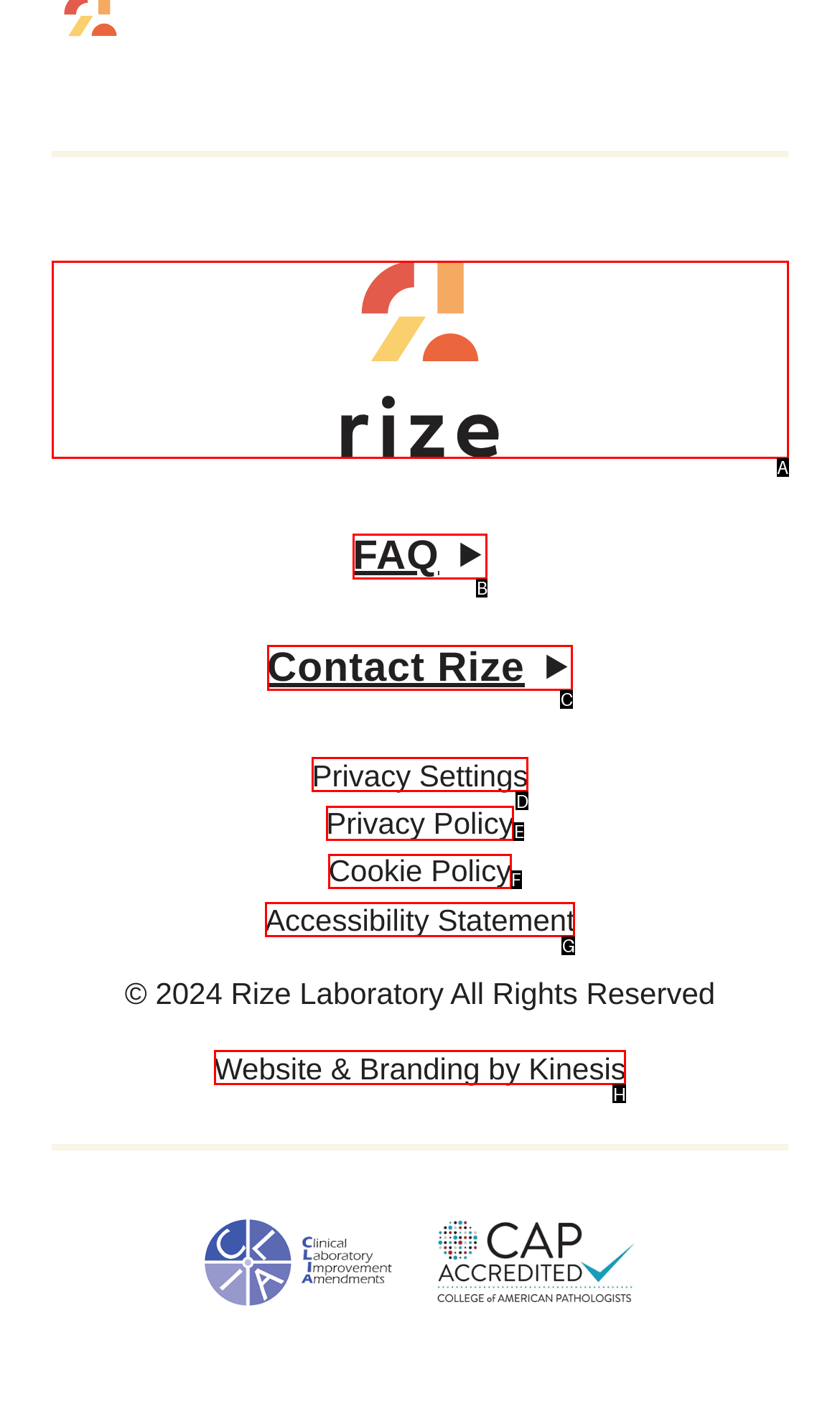Point out the UI element to be clicked for this instruction: contact Rize. Provide the answer as the letter of the chosen element.

C